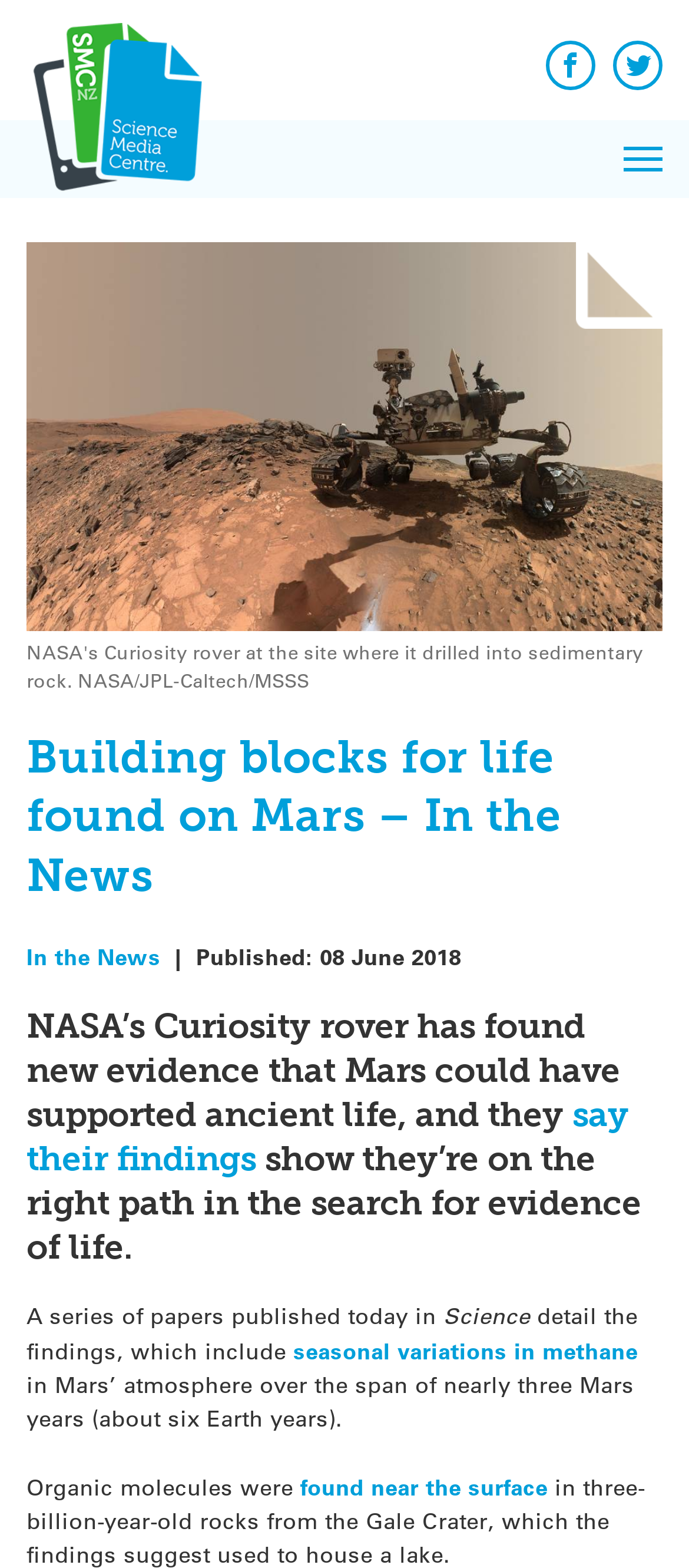Find the bounding box coordinates for the HTML element described in this sentence: "aria-label="Linkedin"". Provide the coordinates as four float numbers between 0 and 1, in the format [left, top, right, bottom].

None